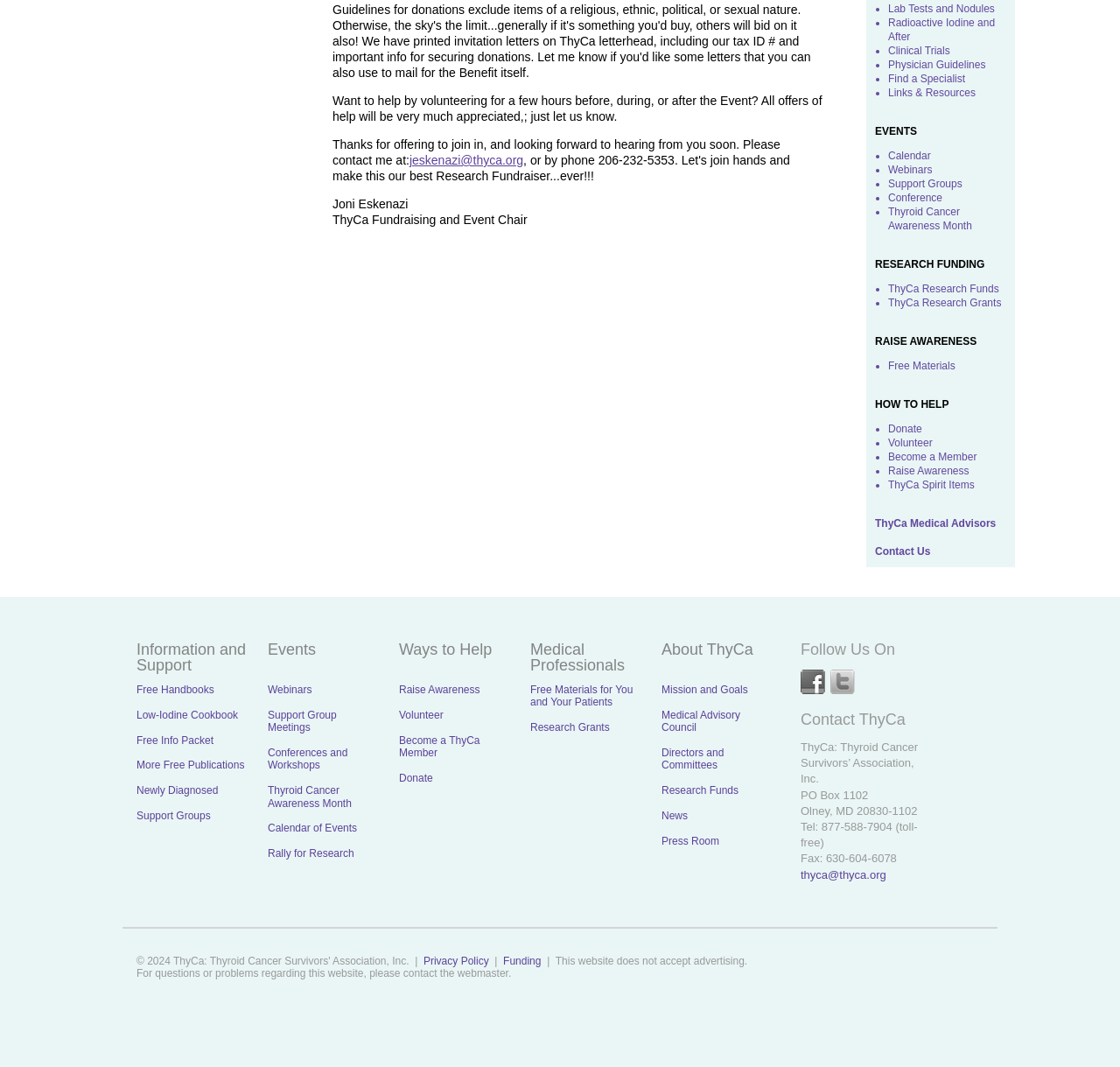For the element described, predict the bounding box coordinates as (top-left x, top-left y, bottom-right x, bottom-right y). All values should be between 0 and 1. Element description: admin

None